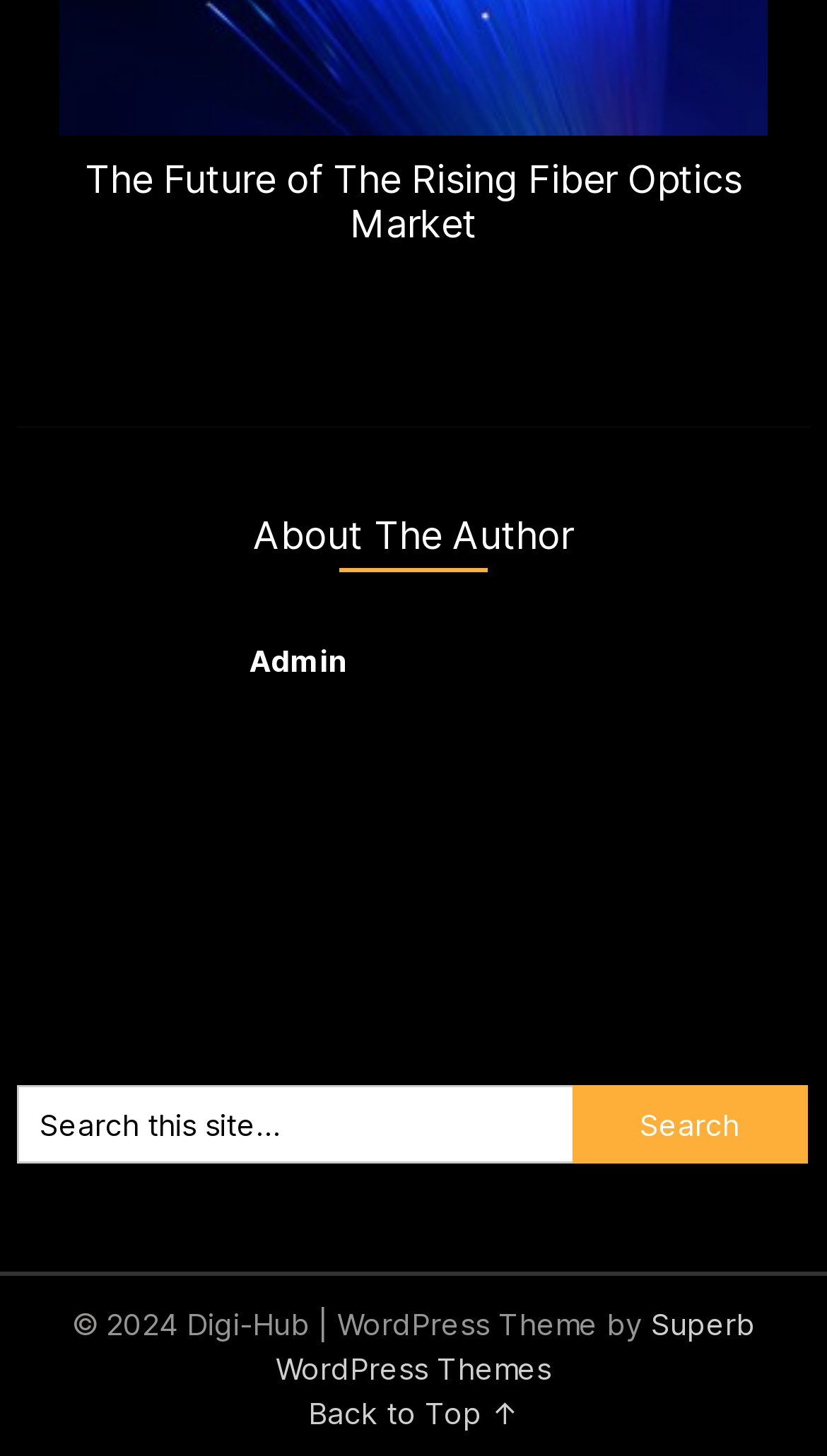What is the theme provider?
Please look at the screenshot and answer using one word or phrase.

Superb WordPress Themes